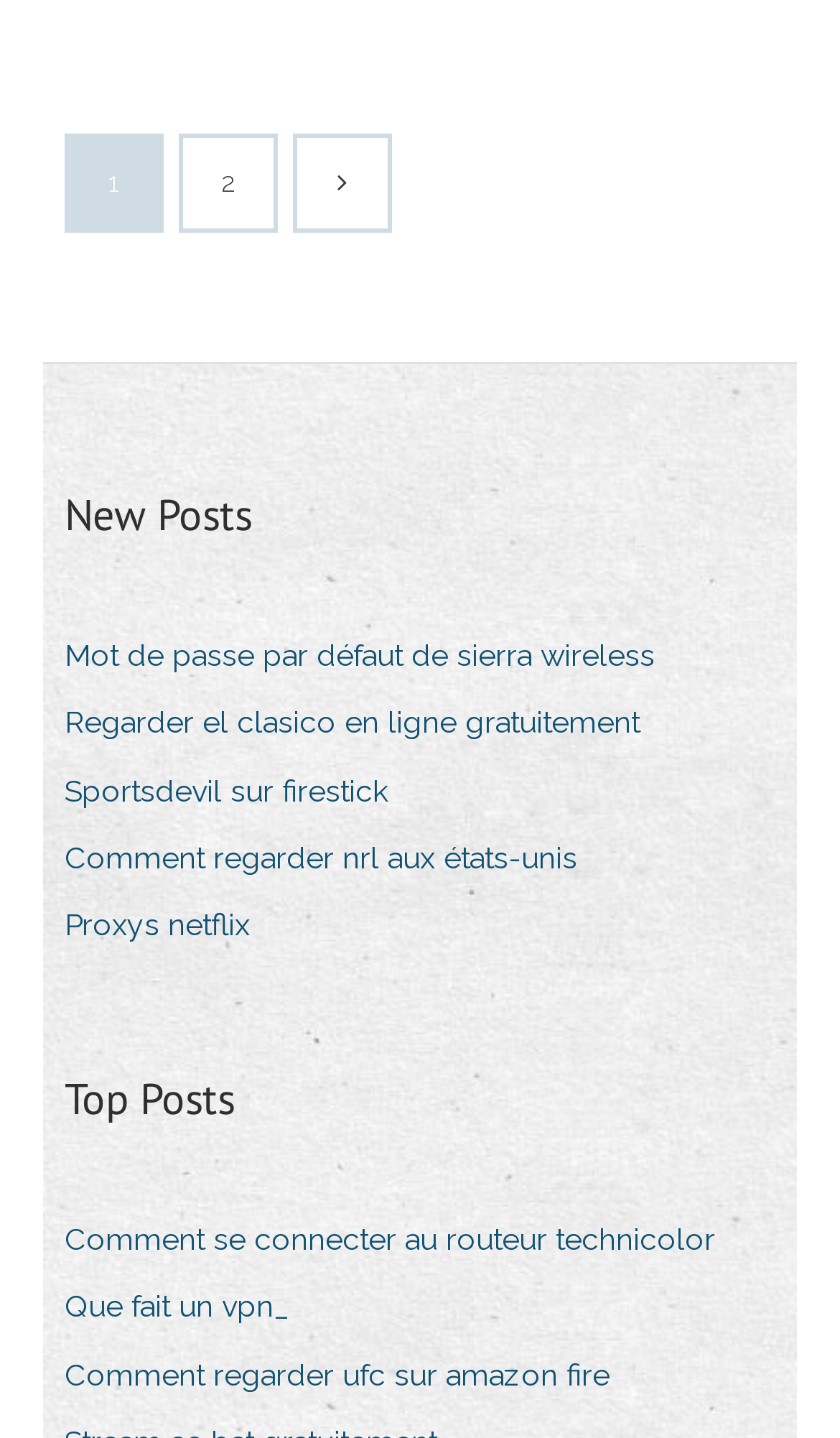Indicate the bounding box coordinates of the clickable region to achieve the following instruction: "Click on 'Comment se connecter au routeur technicolor'."

[0.077, 0.842, 0.89, 0.883]